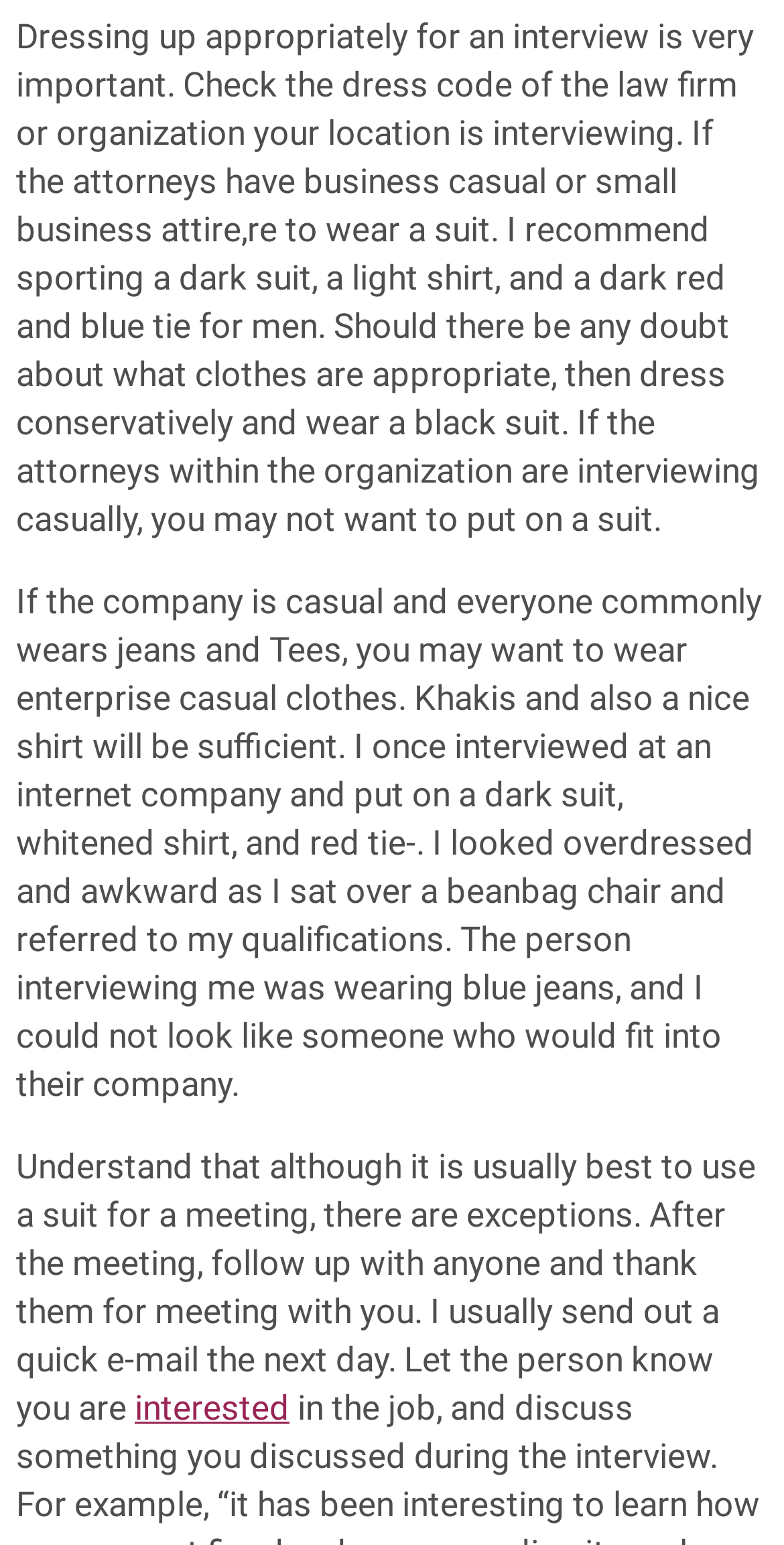Identify the bounding box coordinates of the clickable region to carry out the given instruction: "Browse articles by the same author".

[0.021, 0.355, 0.226, 0.376]